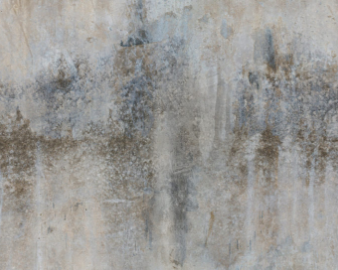What is the potential health concern related to the wall damage?
Using the information presented in the image, please offer a detailed response to the question.

The fungal growth on the wall can trigger health concerns if left untreated, which is a crucial reminder of the importance of maintaining a clean and dry interior to prevent mold-related issues.